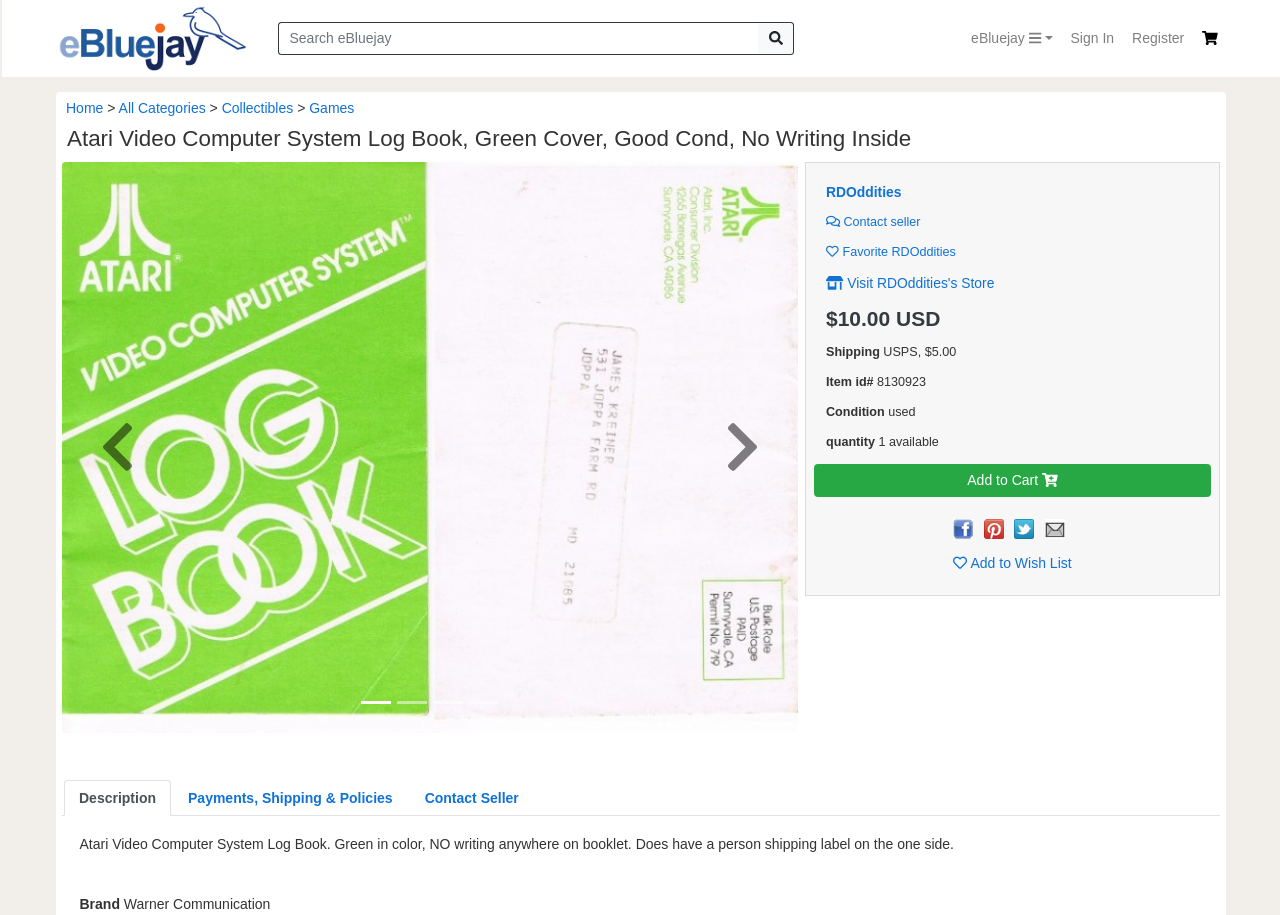Identify the text that serves as the heading for the webpage and generate it.

Atari Video Computer System Log Book, Green Cover, Good Cond, No Writing Inside